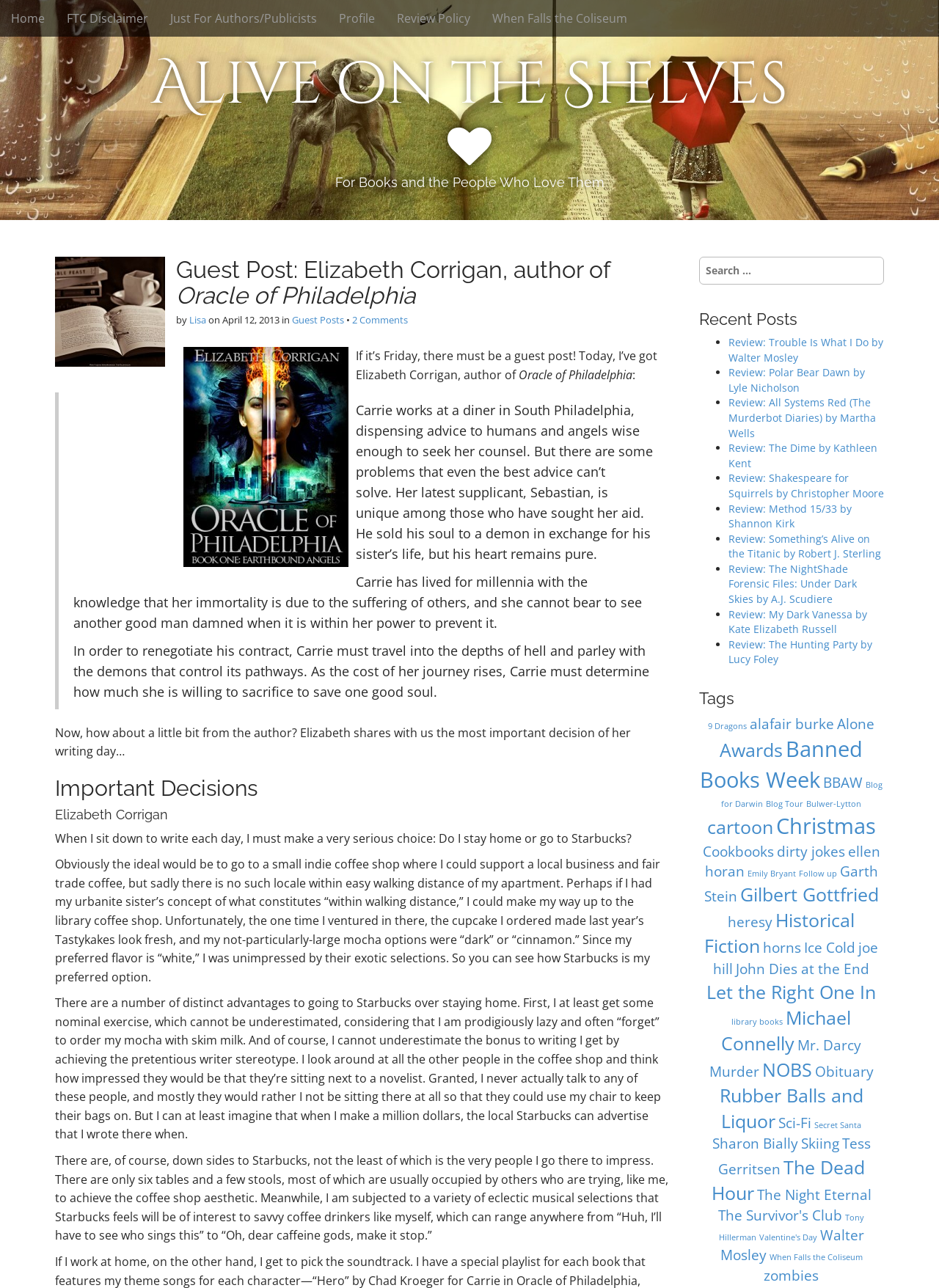Provide the text content of the webpage's main heading.

Alive on the Shelves